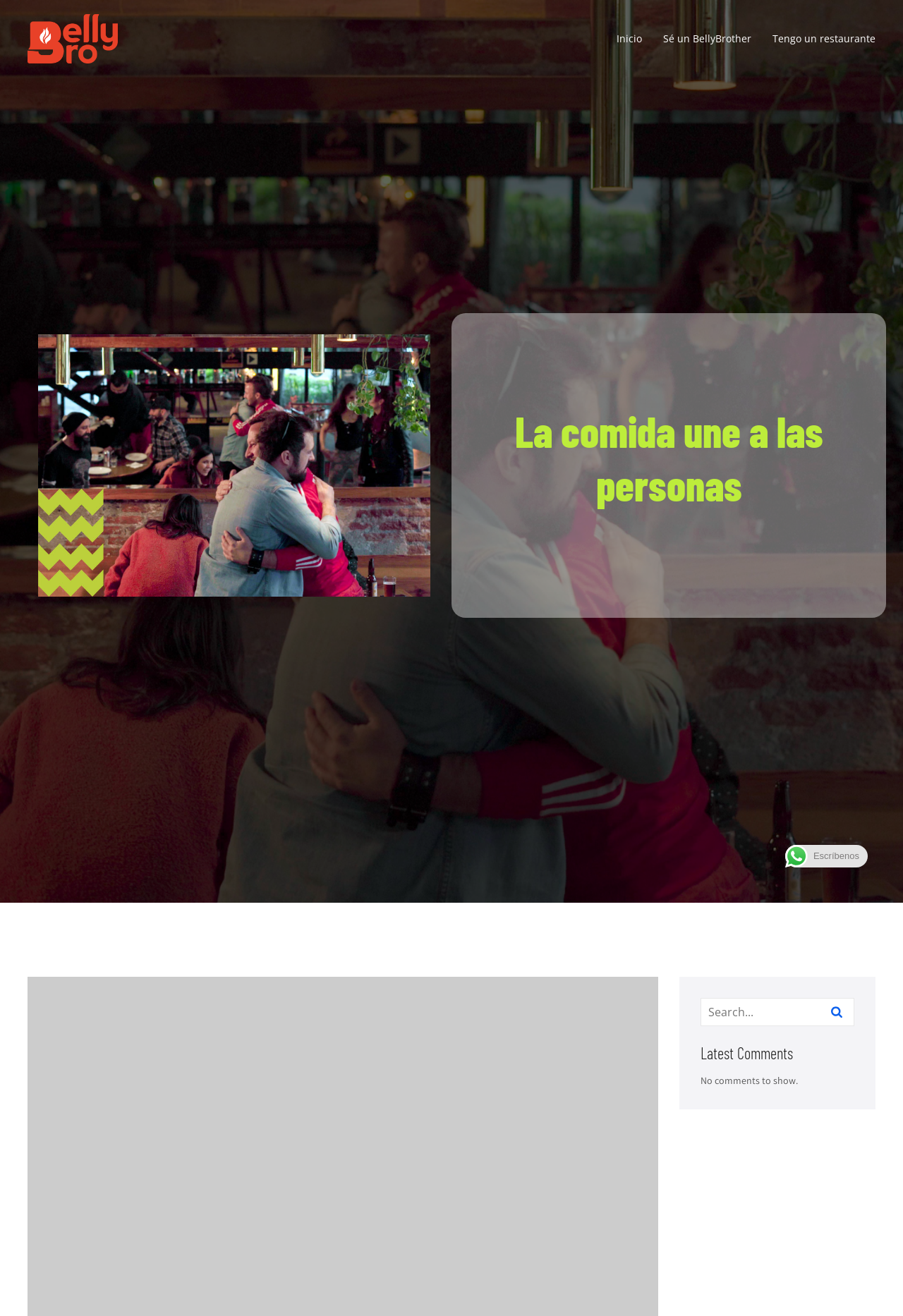What is the text next to the image at the bottom-right?
Give a one-word or short phrase answer based on the image.

Escríbenos